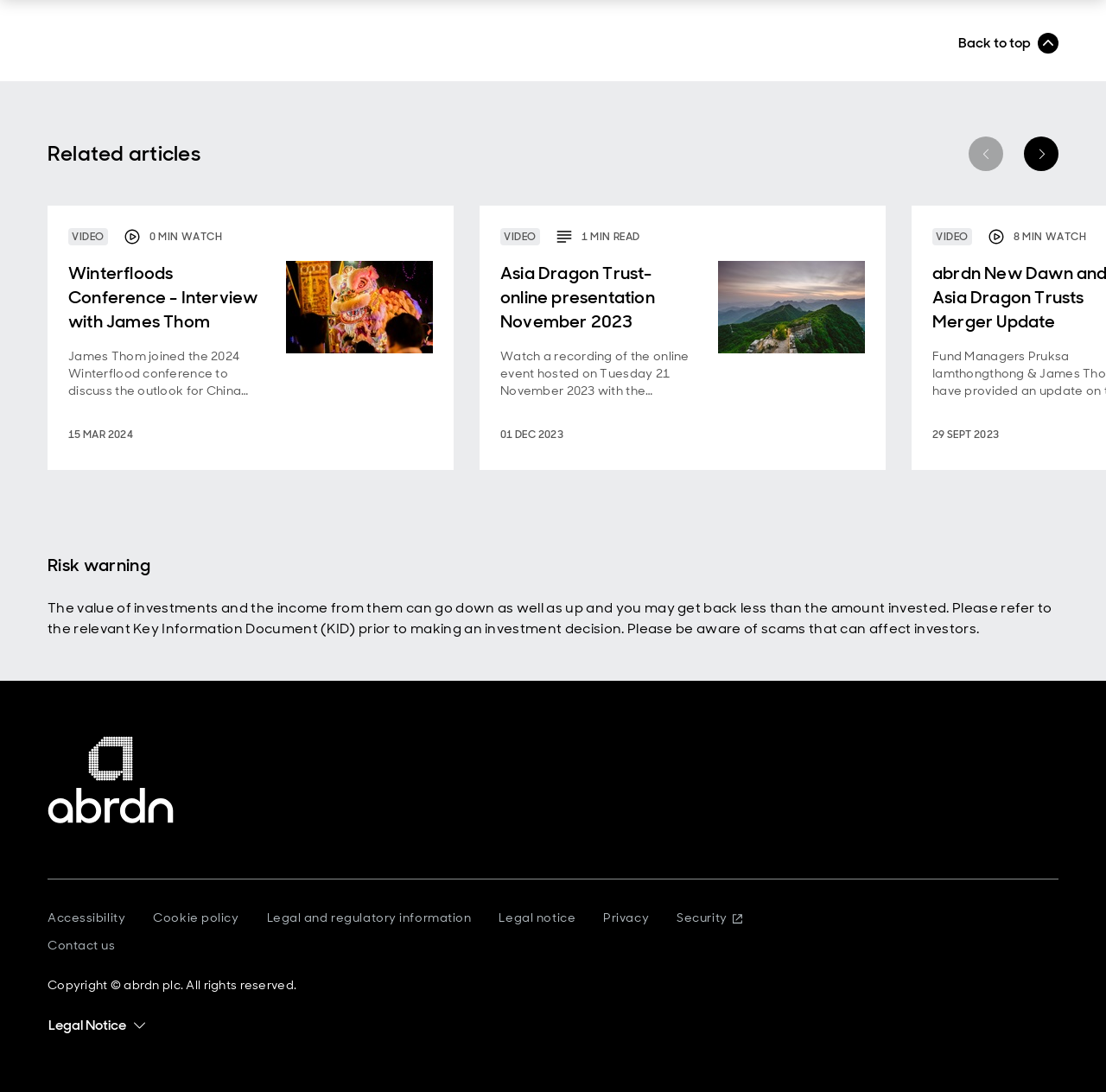What is the company name associated with the logo at the bottom of the page?
Using the image as a reference, answer with just one word or a short phrase.

abrdn